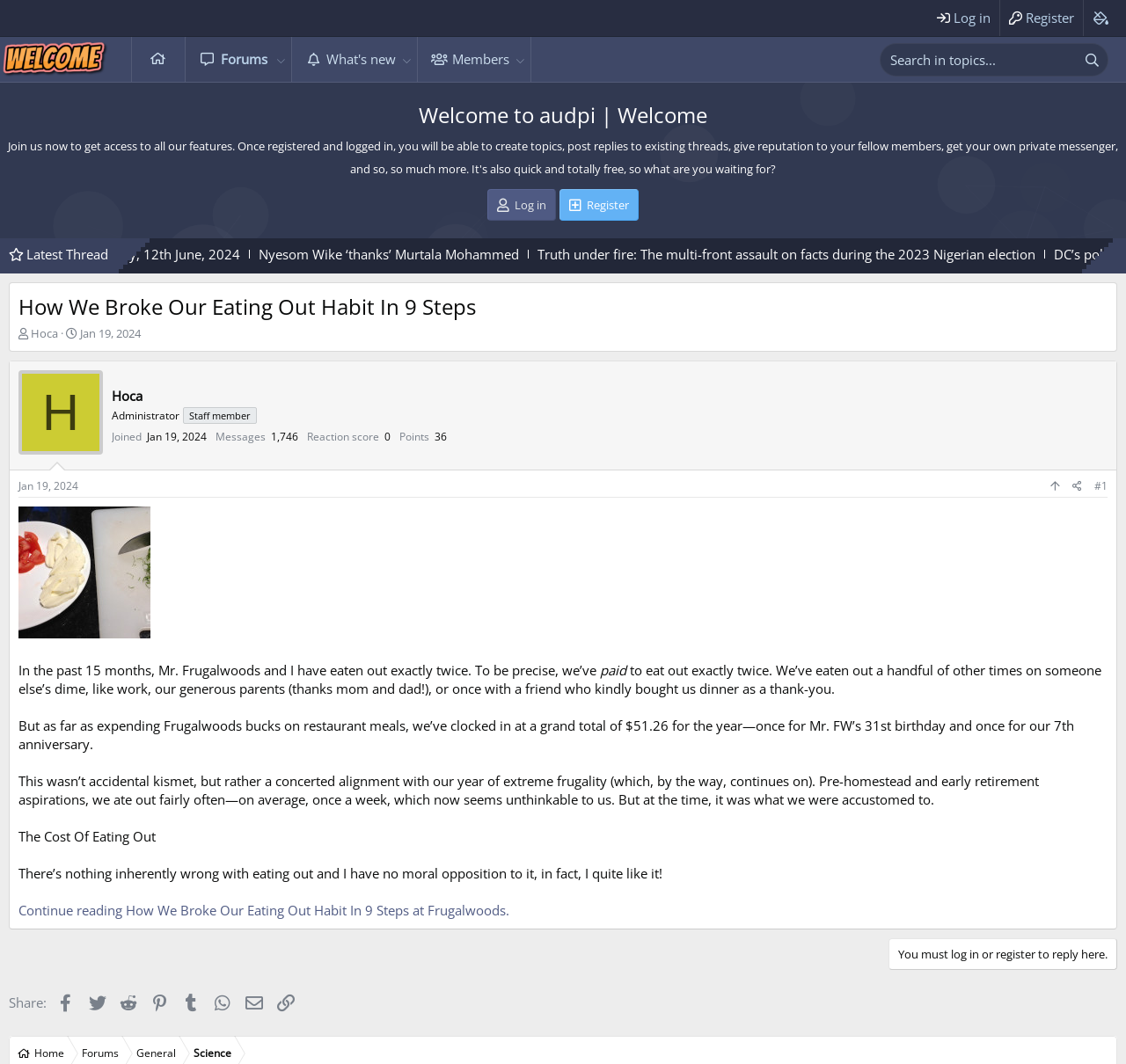Please identify the bounding box coordinates of the element that needs to be clicked to execute the following command: "Share the post on Facebook". Provide the bounding box using four float numbers between 0 and 1, formatted as [left, top, right, bottom].

[0.044, 0.928, 0.071, 0.956]